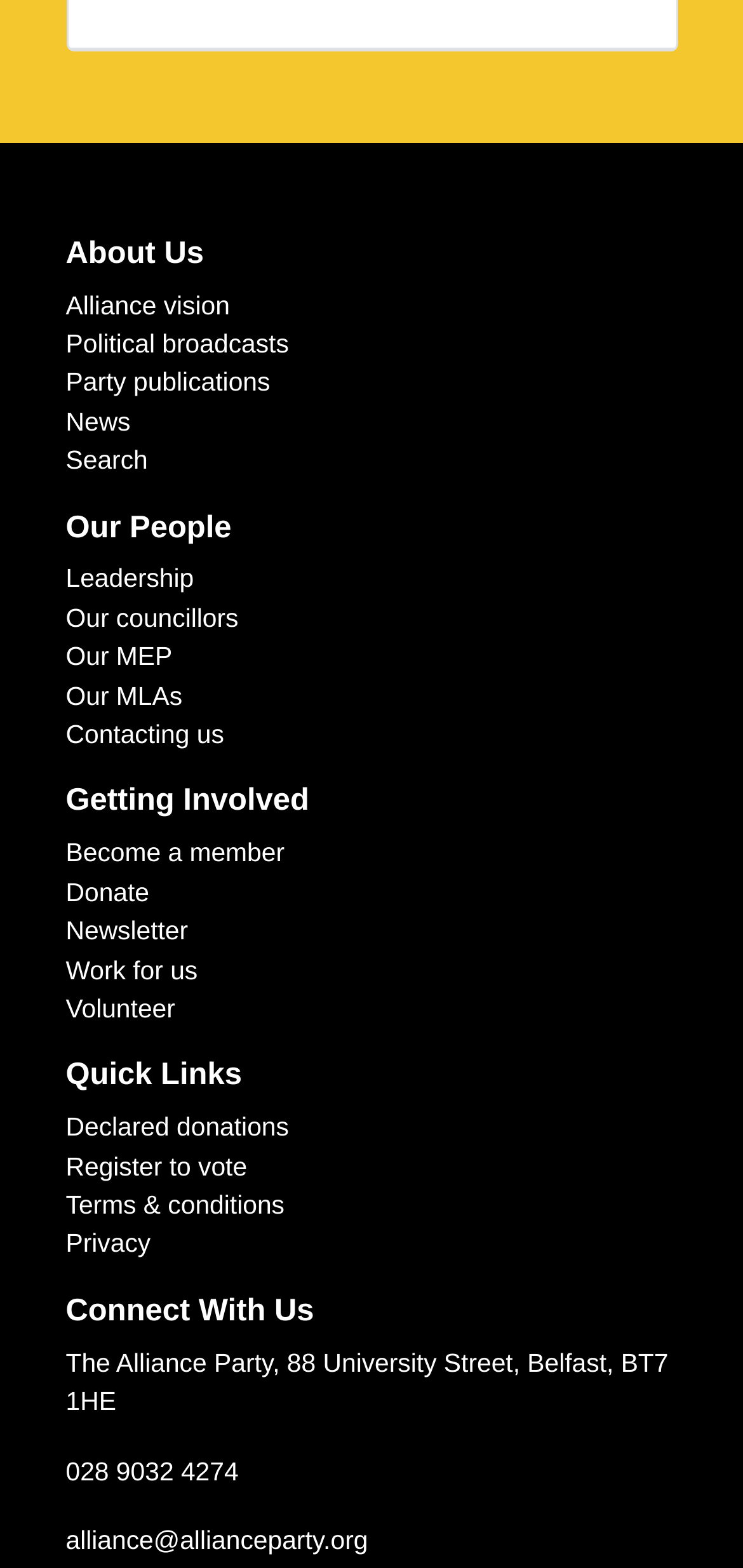Extract the bounding box coordinates for the UI element described by the text: "Search". The coordinates should be in the form of [left, top, right, bottom] with values between 0 and 1.

[0.088, 0.284, 0.199, 0.303]